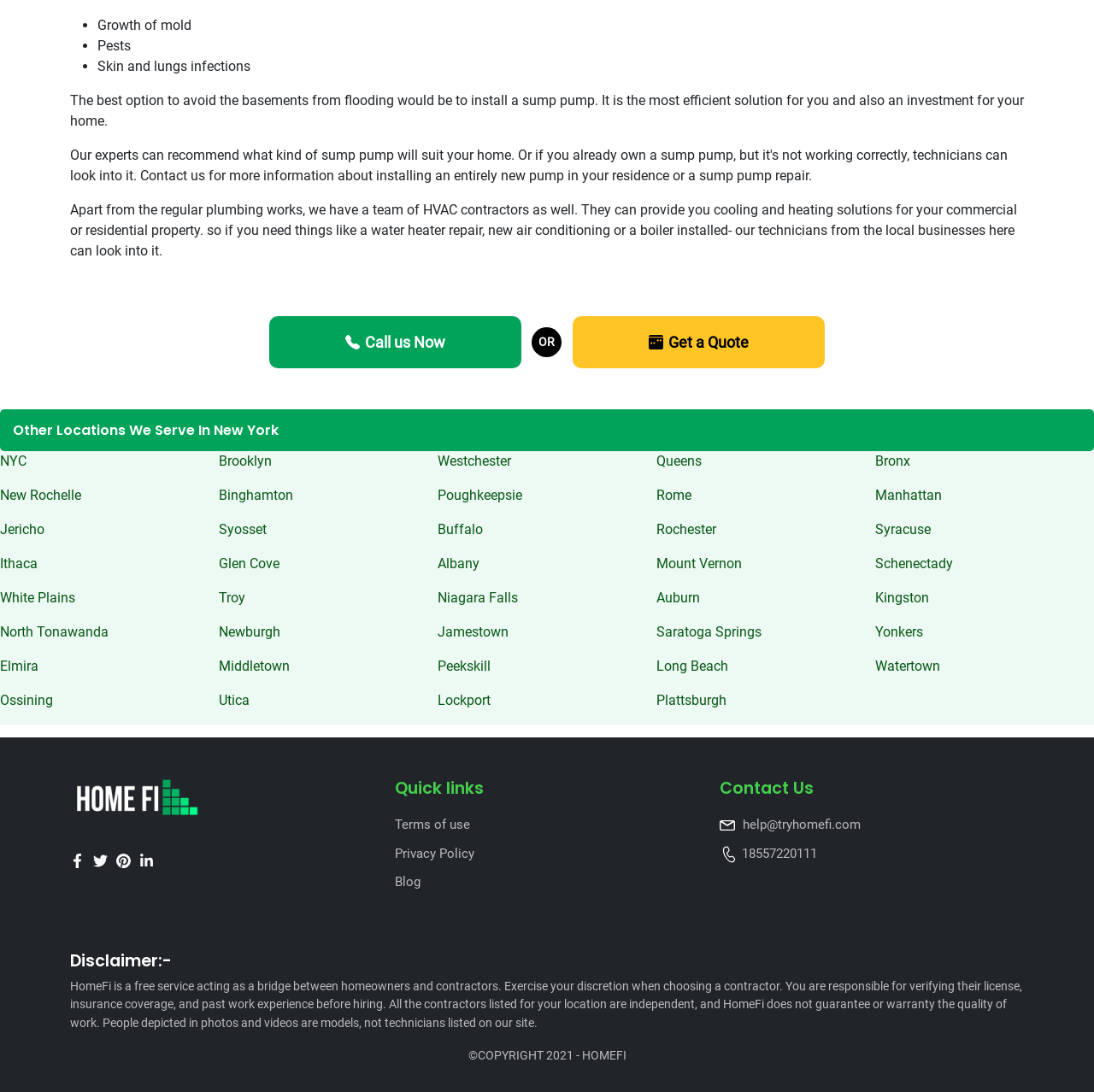Please provide a brief answer to the following inquiry using a single word or phrase:
How can I contact the company?

Call or email